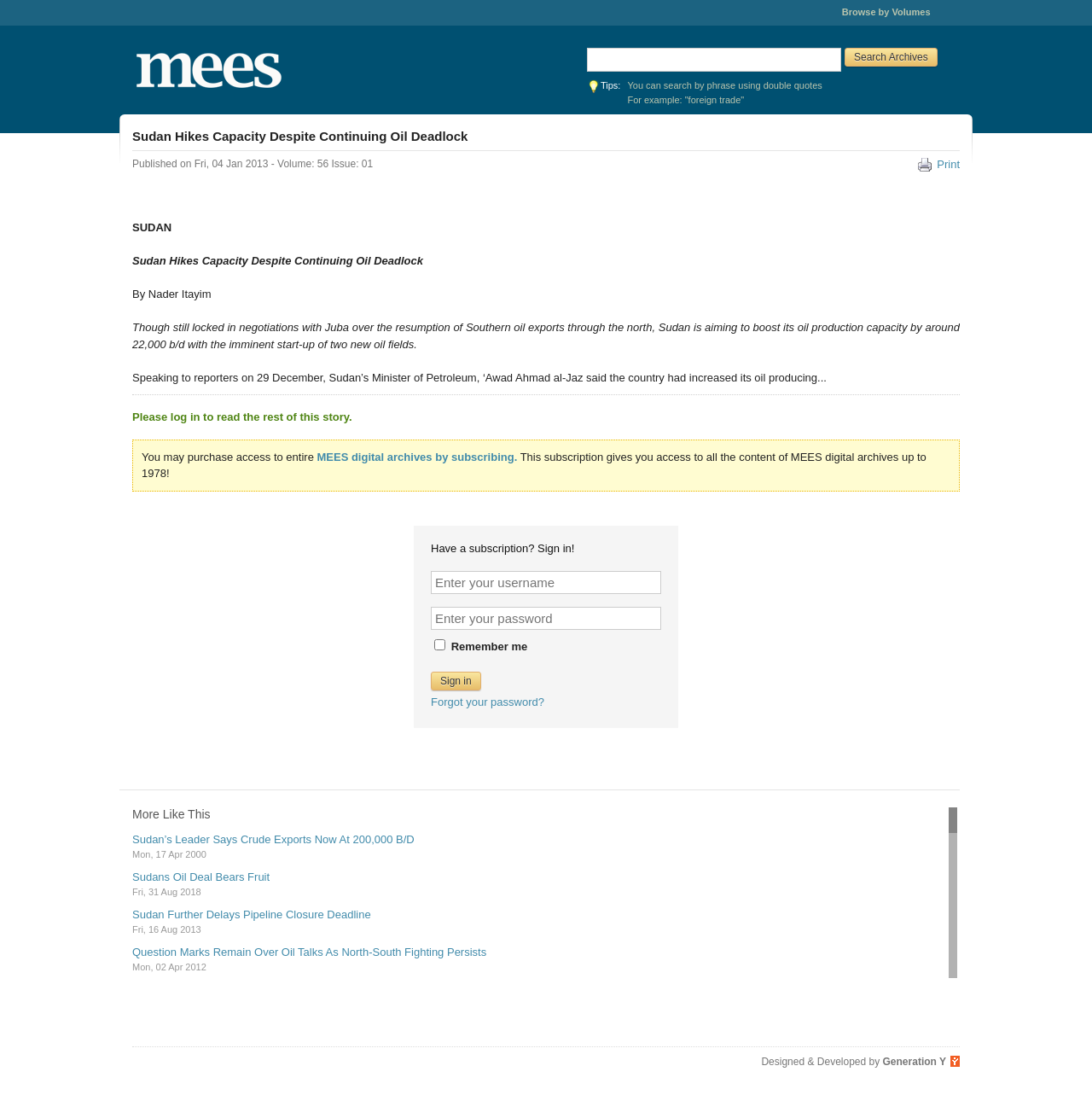Show the bounding box coordinates of the element that should be clicked to complete the task: "Search archives".

[0.773, 0.044, 0.858, 0.061]